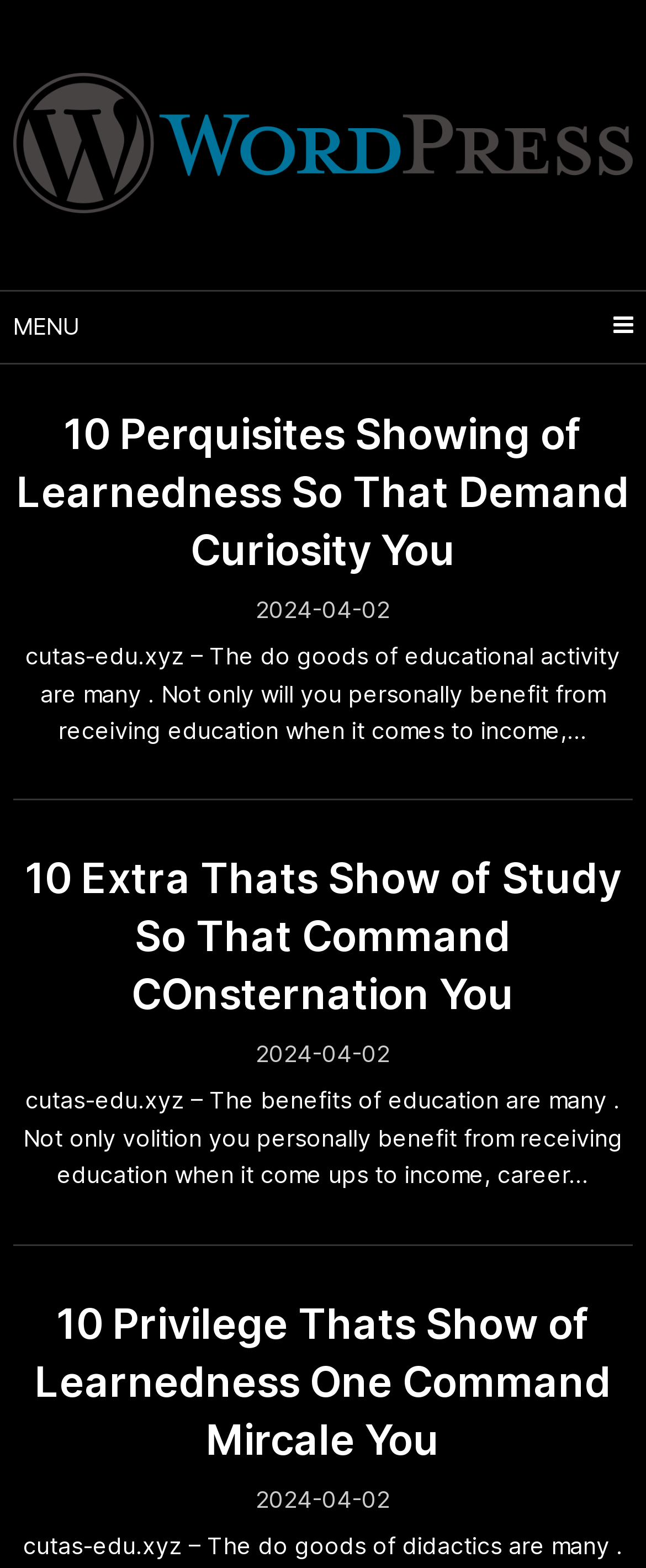What is the theme of the articles on this webpage?
Make sure to answer the question with a detailed and comprehensive explanation.

I inferred the theme by reading the text of the articles, which all seem to be discussing the benefits and importance of education.